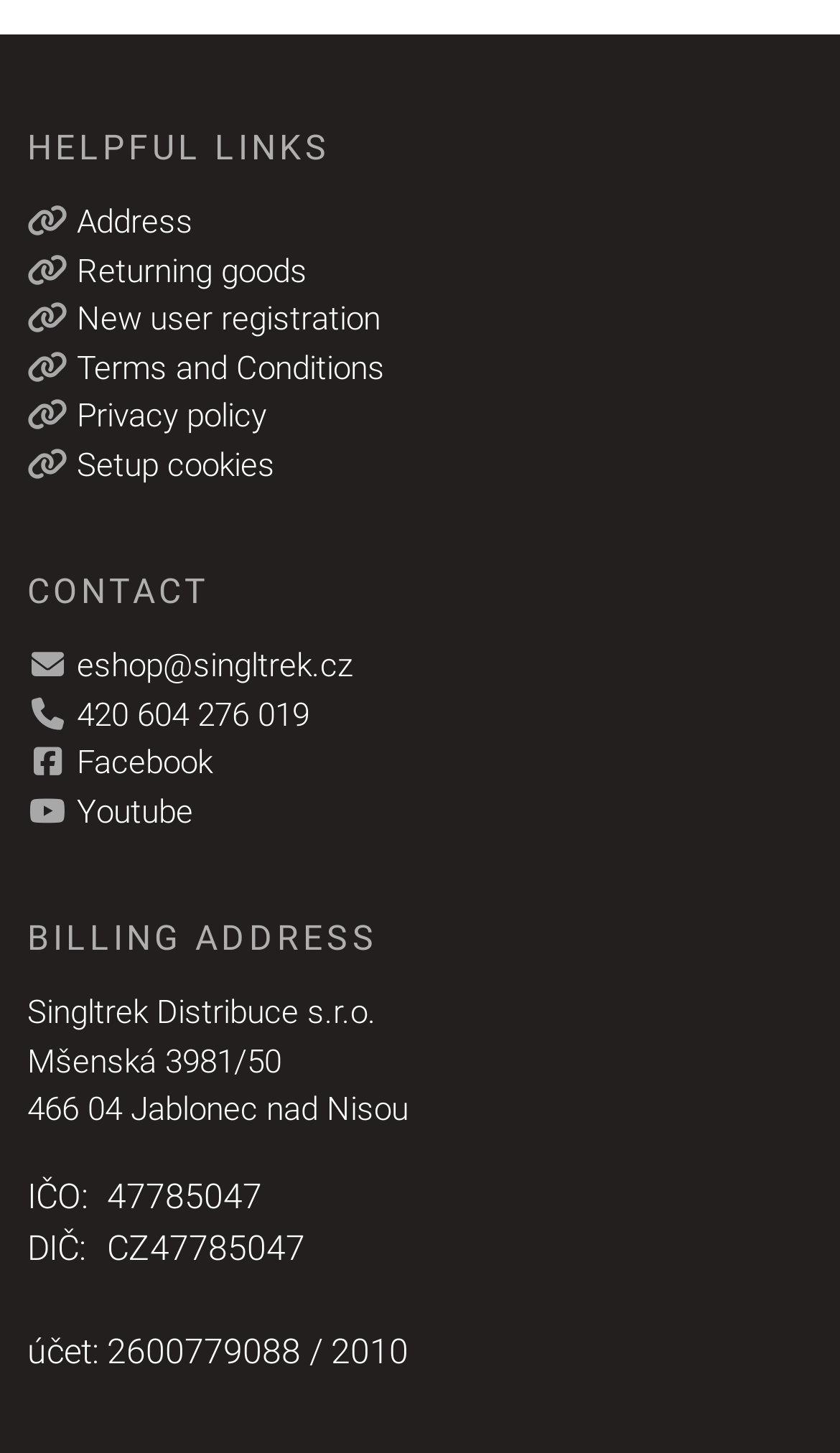Pinpoint the bounding box coordinates for the area that should be clicked to perform the following instruction: "Check our terms and conditions".

[0.033, 0.24, 0.458, 0.266]